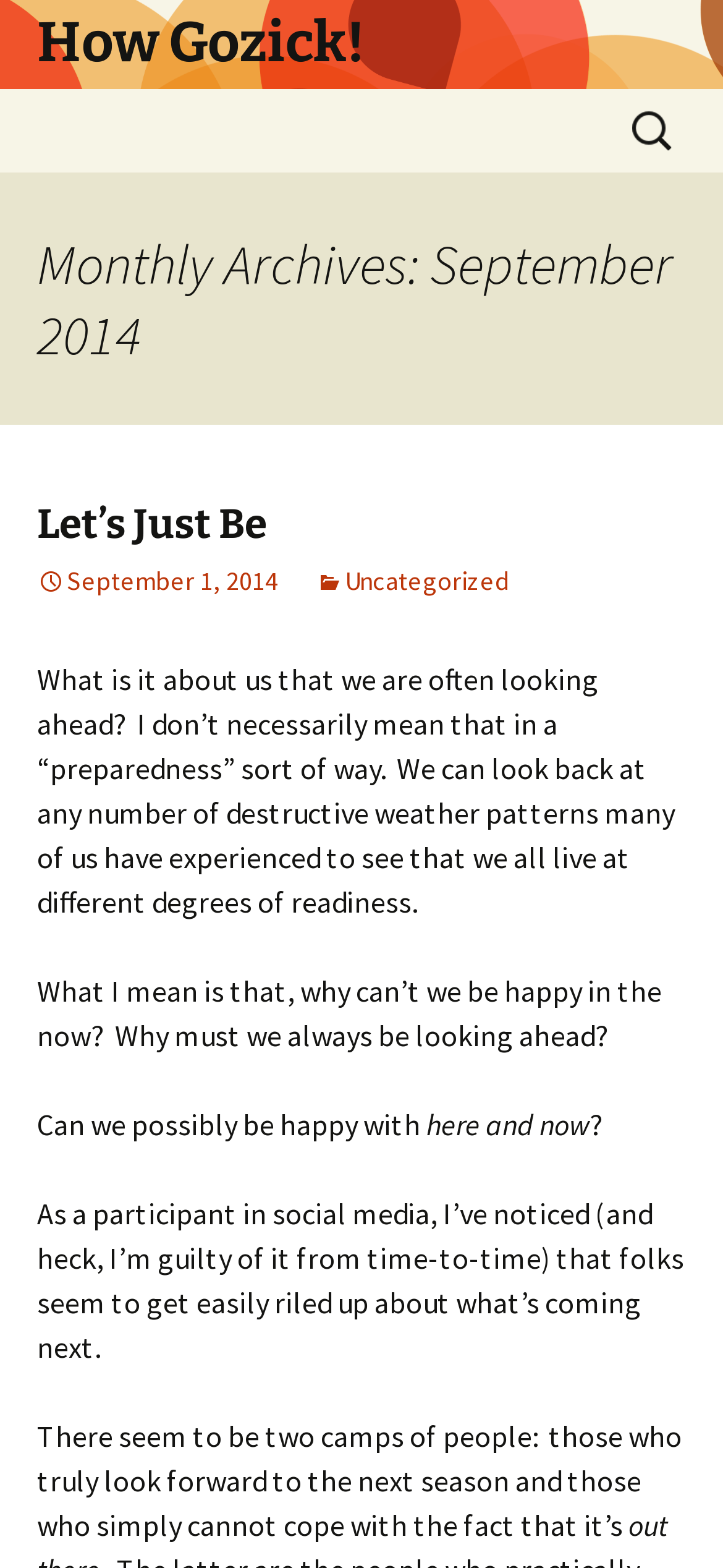Locate the bounding box of the user interface element based on this description: "912".

None